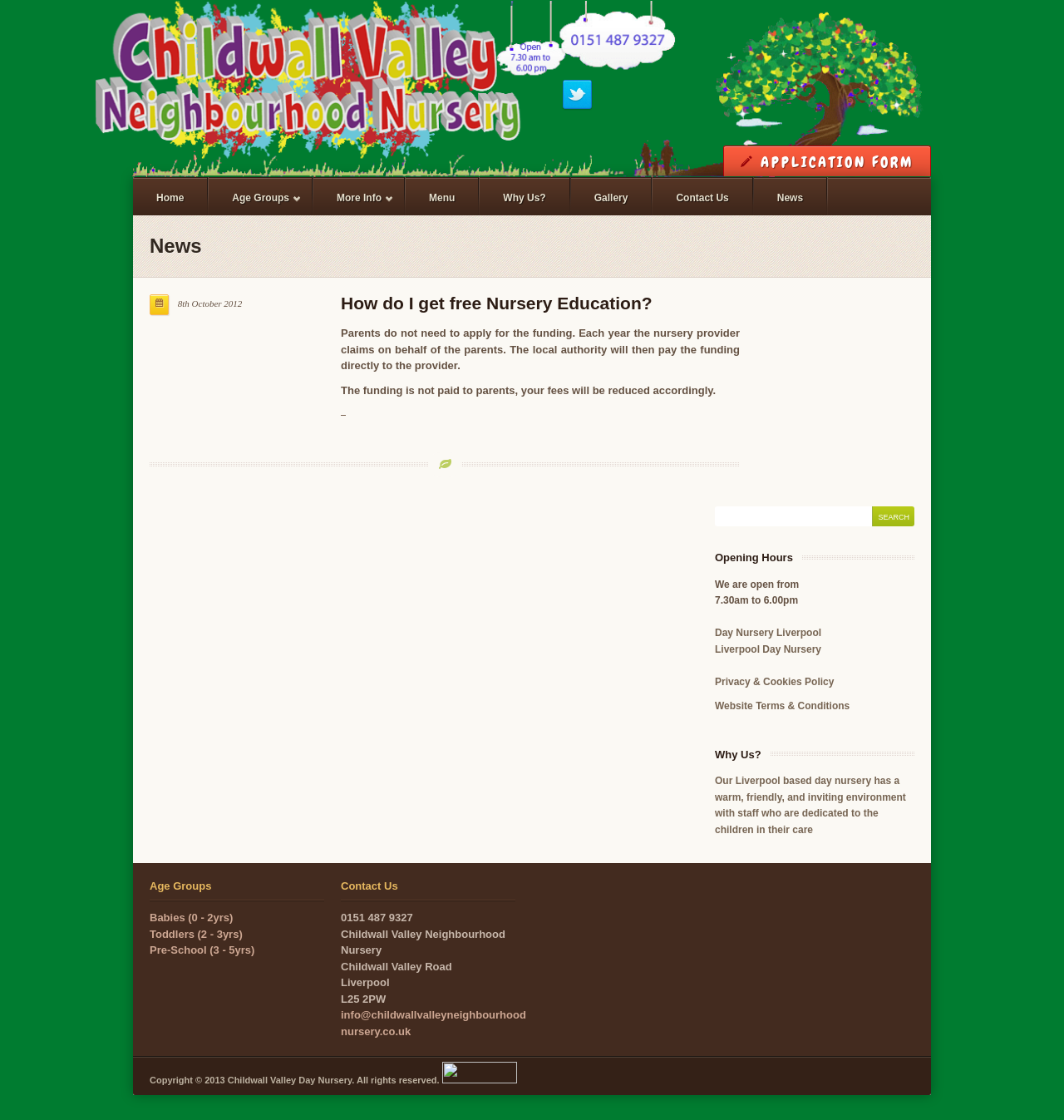Identify the bounding box coordinates for the element you need to click to achieve the following task: "Go to the FOR CORPORATIONS page". The coordinates must be four float values ranging from 0 to 1, formatted as [left, top, right, bottom].

None